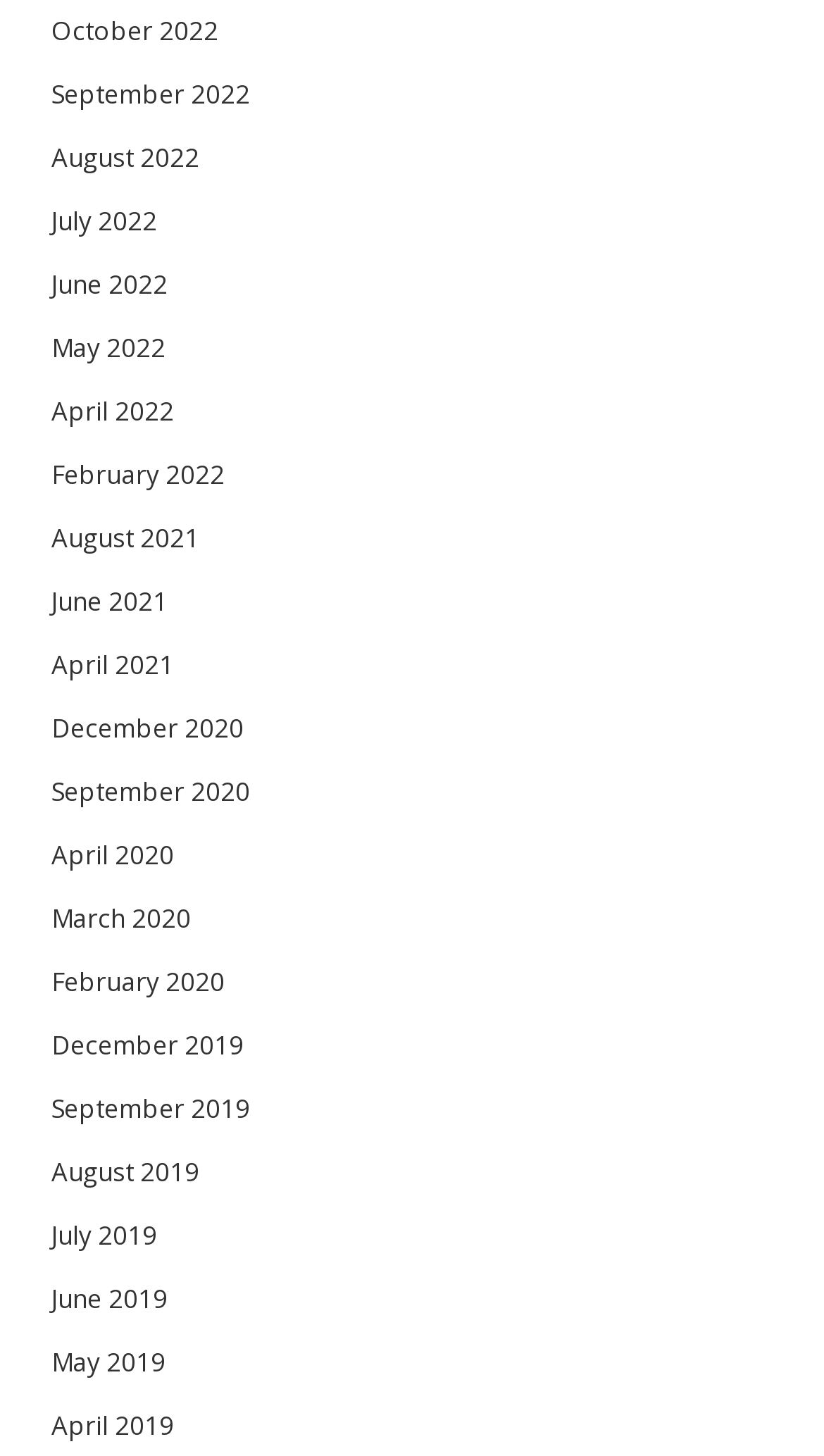Locate the bounding box coordinates of the area where you should click to accomplish the instruction: "View August 2022".

[0.062, 0.095, 0.242, 0.12]